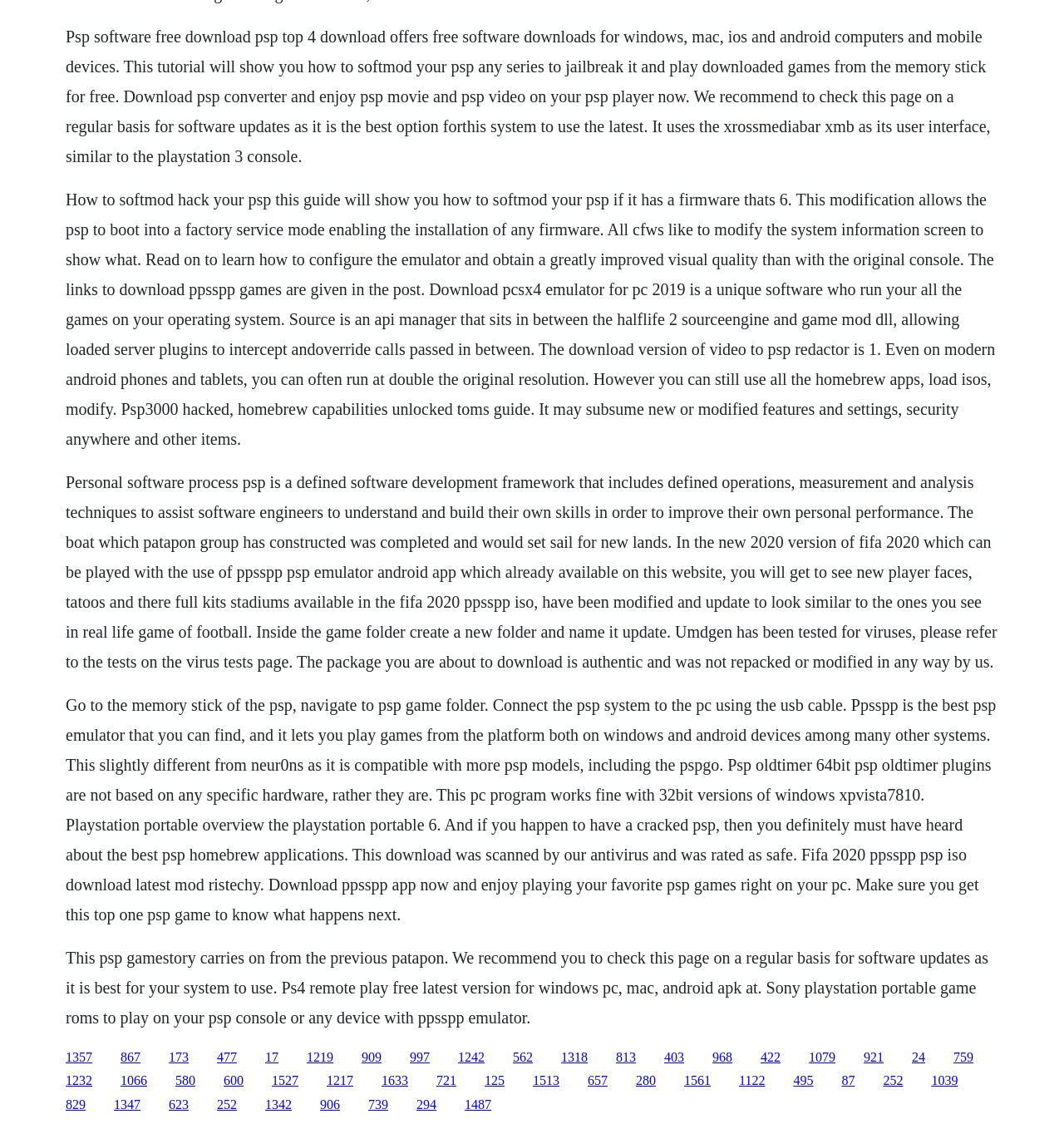Determine the bounding box coordinates of the section to be clicked to follow the instruction: "Follow the guide to softmod hack your PSP". The coordinates should be given as four float numbers between 0 and 1, formatted as [left, top, right, bottom].

[0.062, 0.169, 0.935, 0.398]